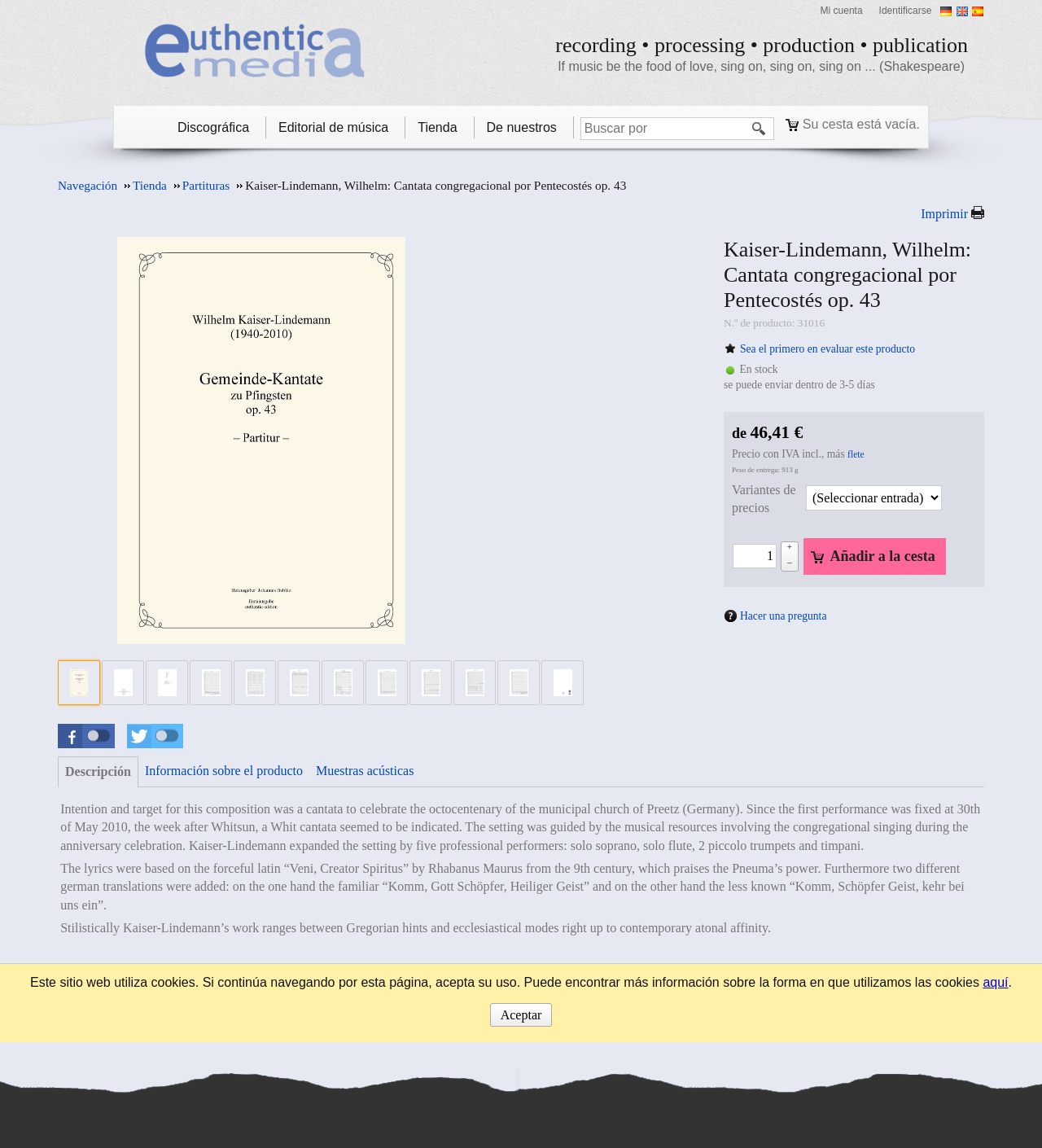Given the content of the image, can you provide a detailed answer to the question?
What is the occasion for which the cantata was composed?

I found the answer by reading the description of the cantata, which says 'Intention and target for this composition was a cantata to celebrate the octocentenary of the municipal church of Preetz (Germany)...'